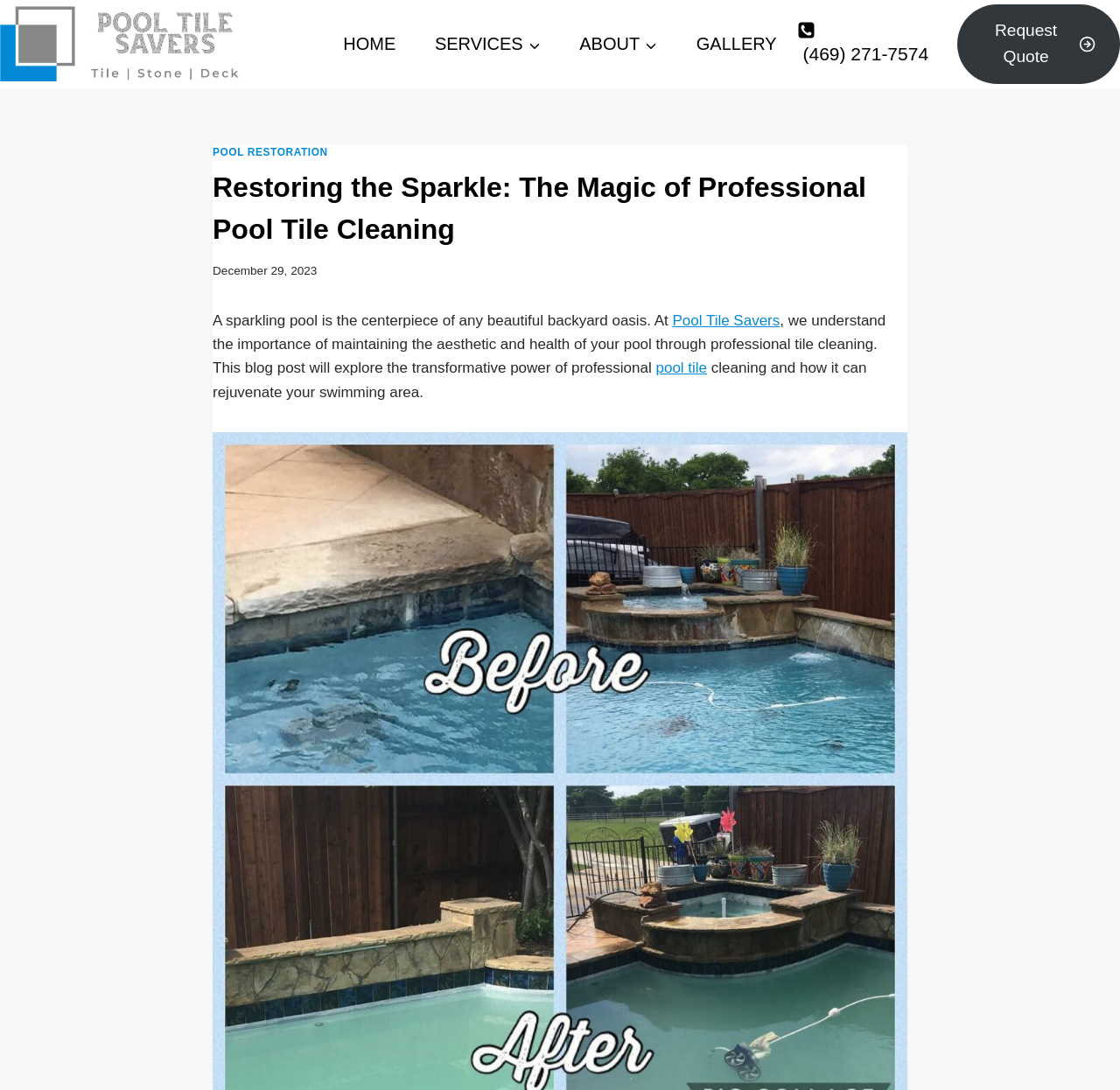What is the company name?
Please provide an in-depth and detailed response to the question.

The company name is Pool Tile Savers, which can be found in the link and image elements at the top of the webpage, as well as in the text content of the webpage.